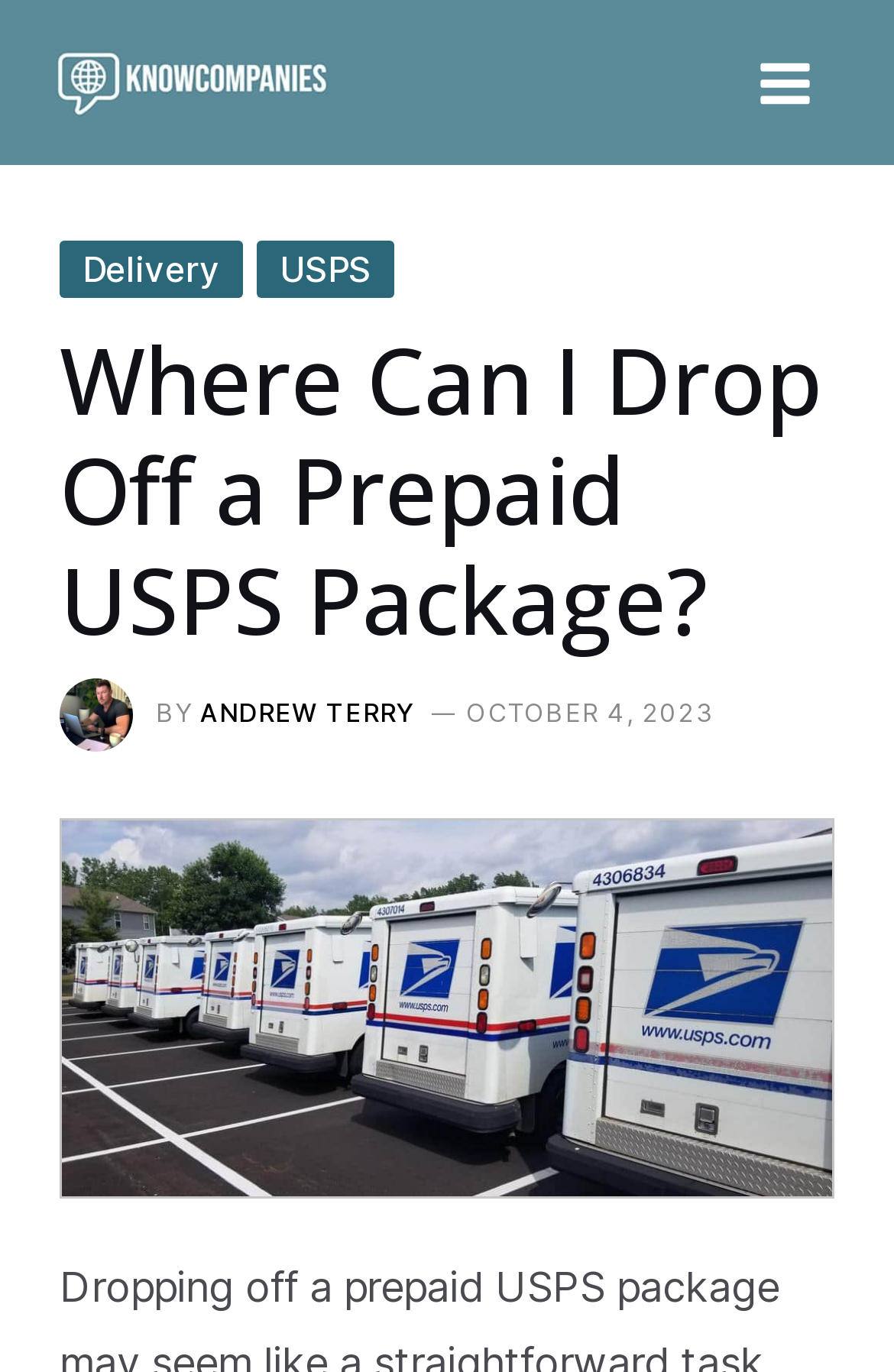Give the bounding box coordinates for this UI element: "Main Menu". The coordinates should be four float numbers between 0 and 1, arranged as [left, top, right, bottom].

[0.818, 0.021, 0.938, 0.099]